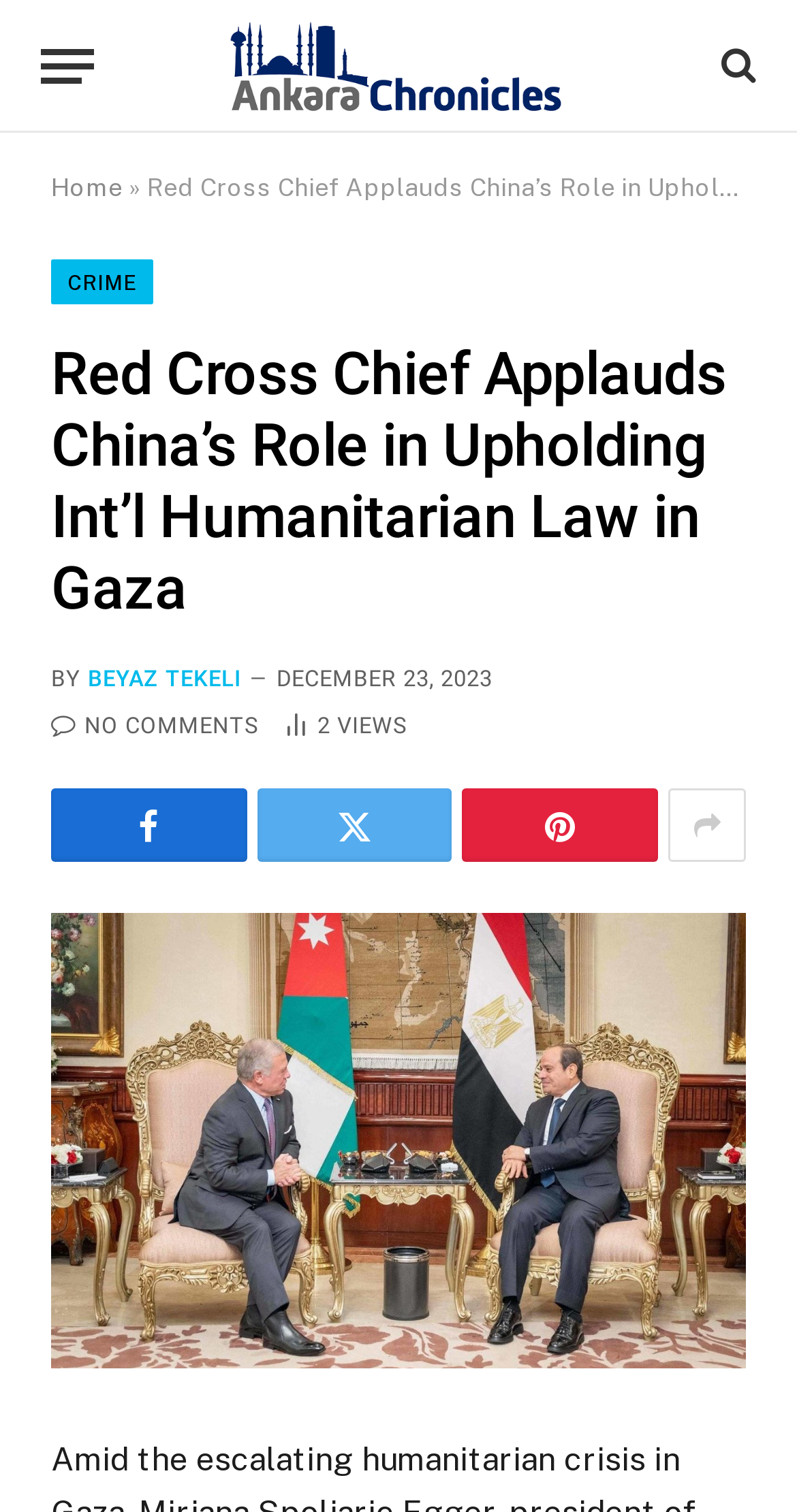Who wrote the article?
Please answer the question with as much detail and depth as you can.

I found the author's name by looking at the link element with the text 'BEYAZ TEKELI' next to the 'BY' static text, which is a common pattern for indicating the author of an article.